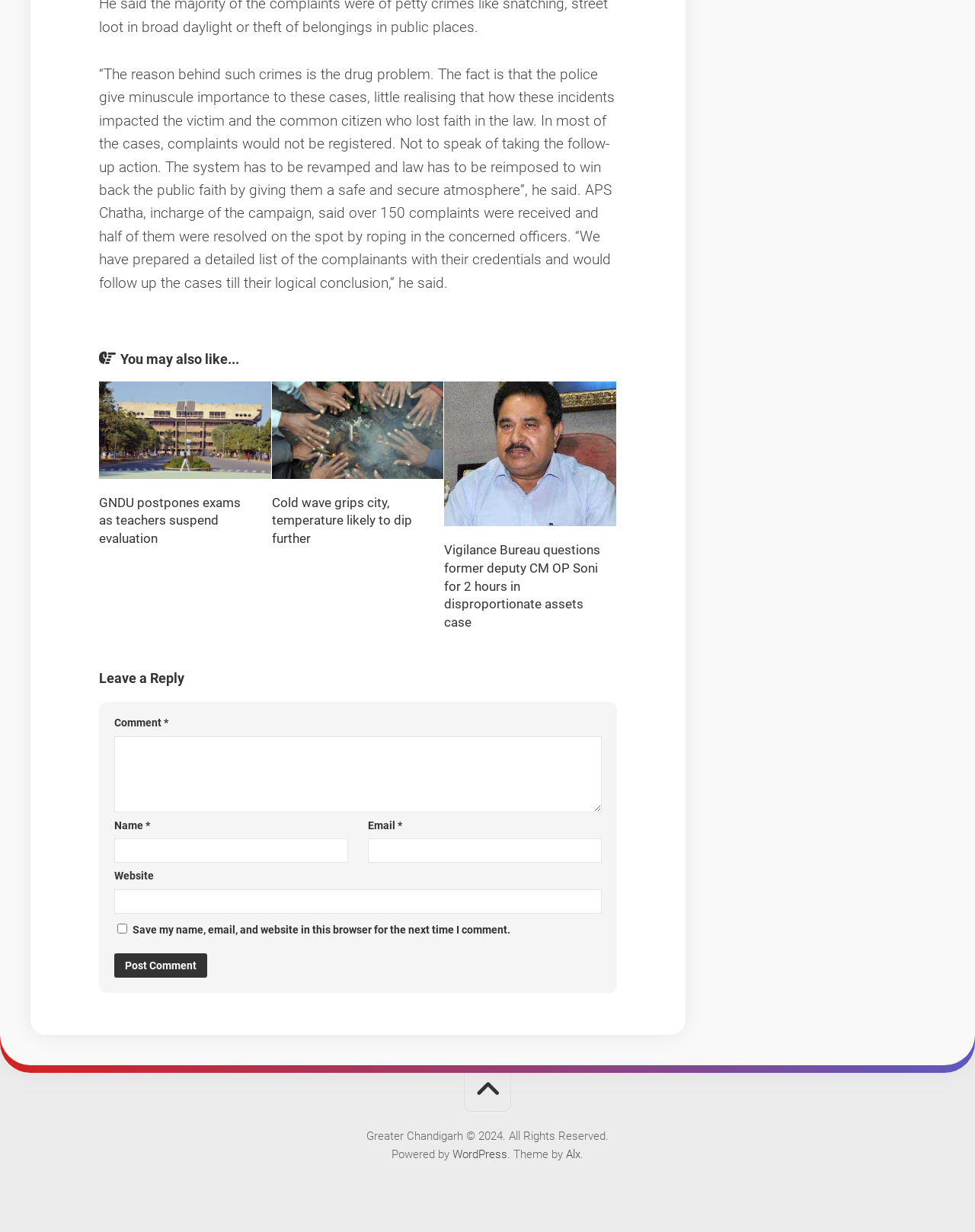Reply to the question with a single word or phrase:
What is the topic of the first article?

Drug problem